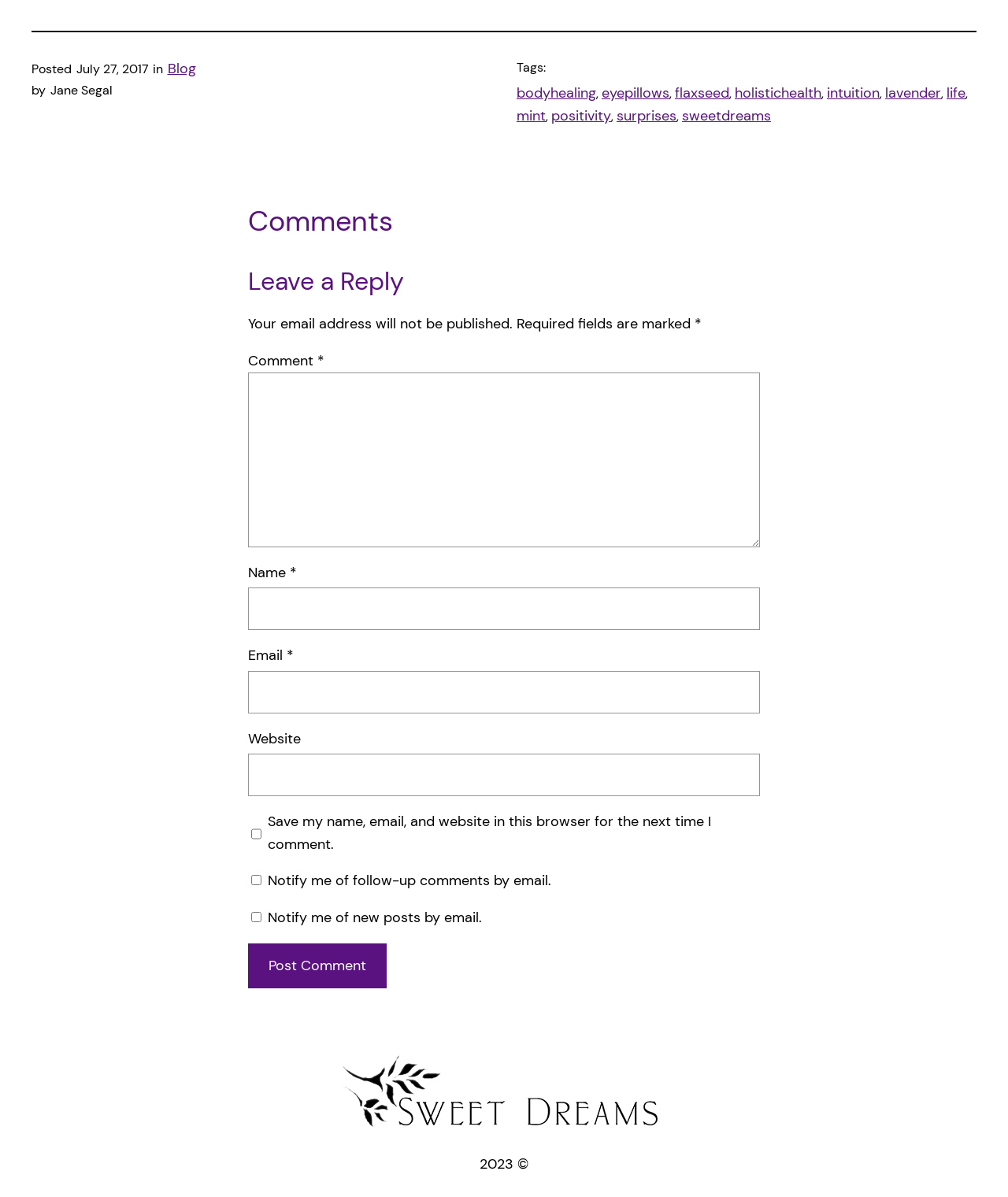Determine the bounding box coordinates for the area you should click to complete the following instruction: "Enter your name in the 'Name' field".

[0.246, 0.491, 0.754, 0.526]